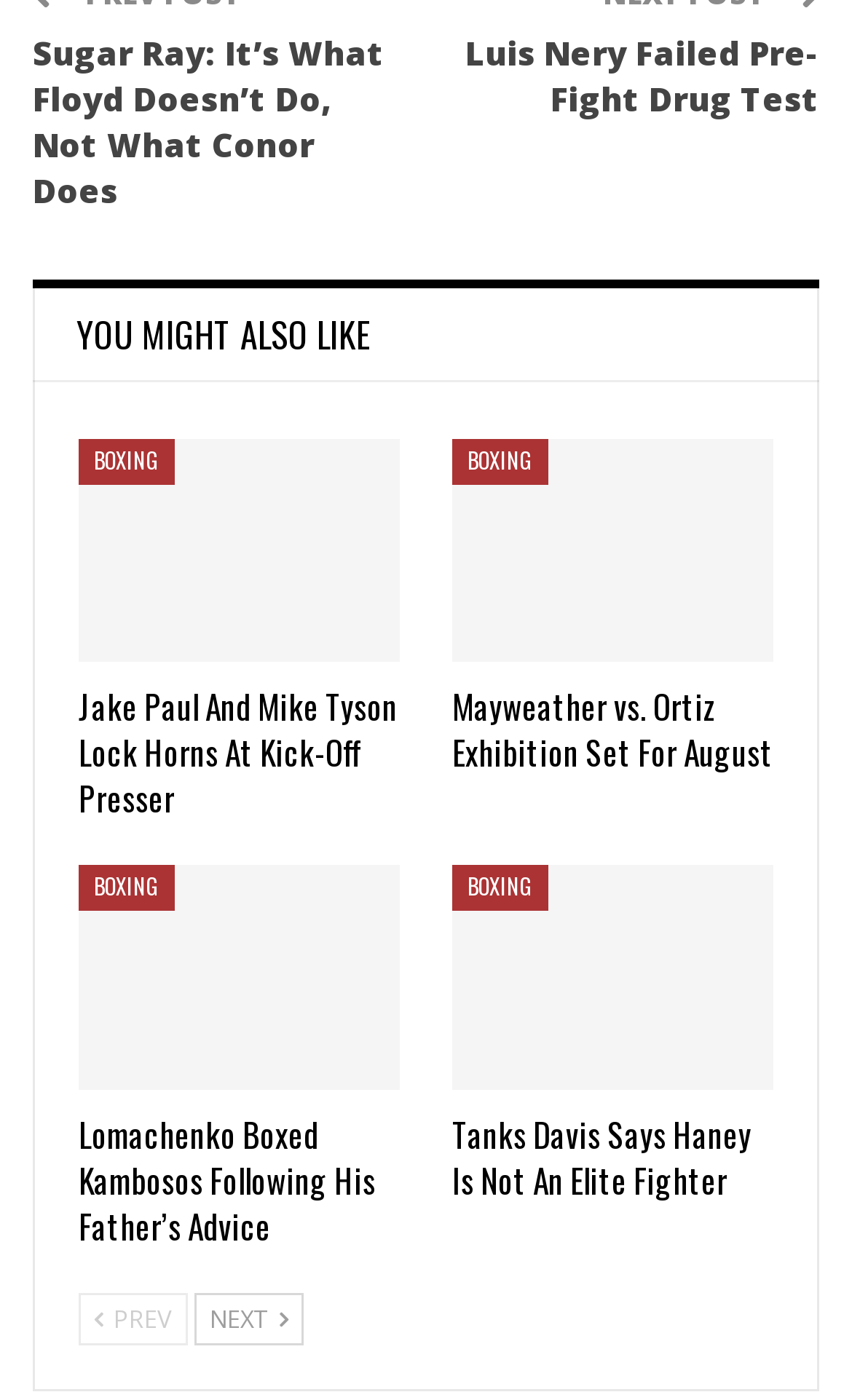Please locate the bounding box coordinates of the element that needs to be clicked to achieve the following instruction: "read about Jake Paul and Mike Tyson's presser". The coordinates should be four float numbers between 0 and 1, i.e., [left, top, right, bottom].

[0.092, 0.313, 0.469, 0.473]